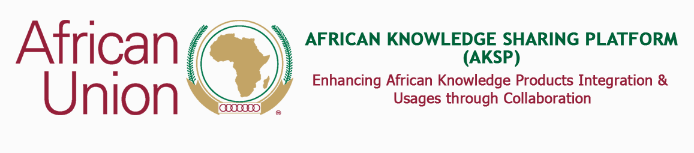Please provide a comprehensive response to the question below by analyzing the image: 
What symbolizes unity and achievement in knowledge sharing initiatives?

The caption describes the logo as including an emblematic representation of Africa, framed with laurel branches, which symbolize unity and achievement in knowledge sharing initiatives.